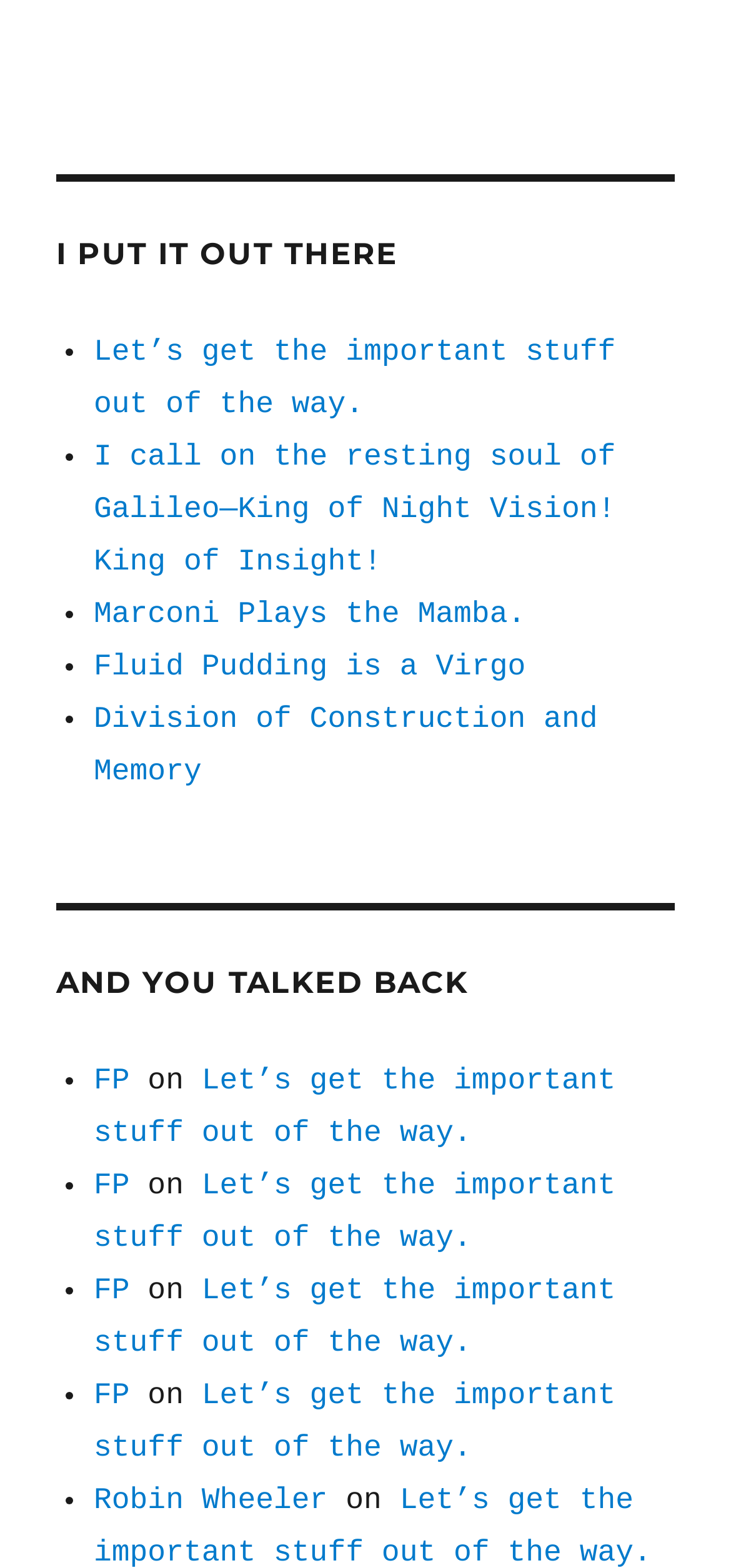Please identify the bounding box coordinates of the element that needs to be clicked to perform the following instruction: "Click on 'Robin Wheeler'".

[0.128, 0.946, 0.448, 0.968]